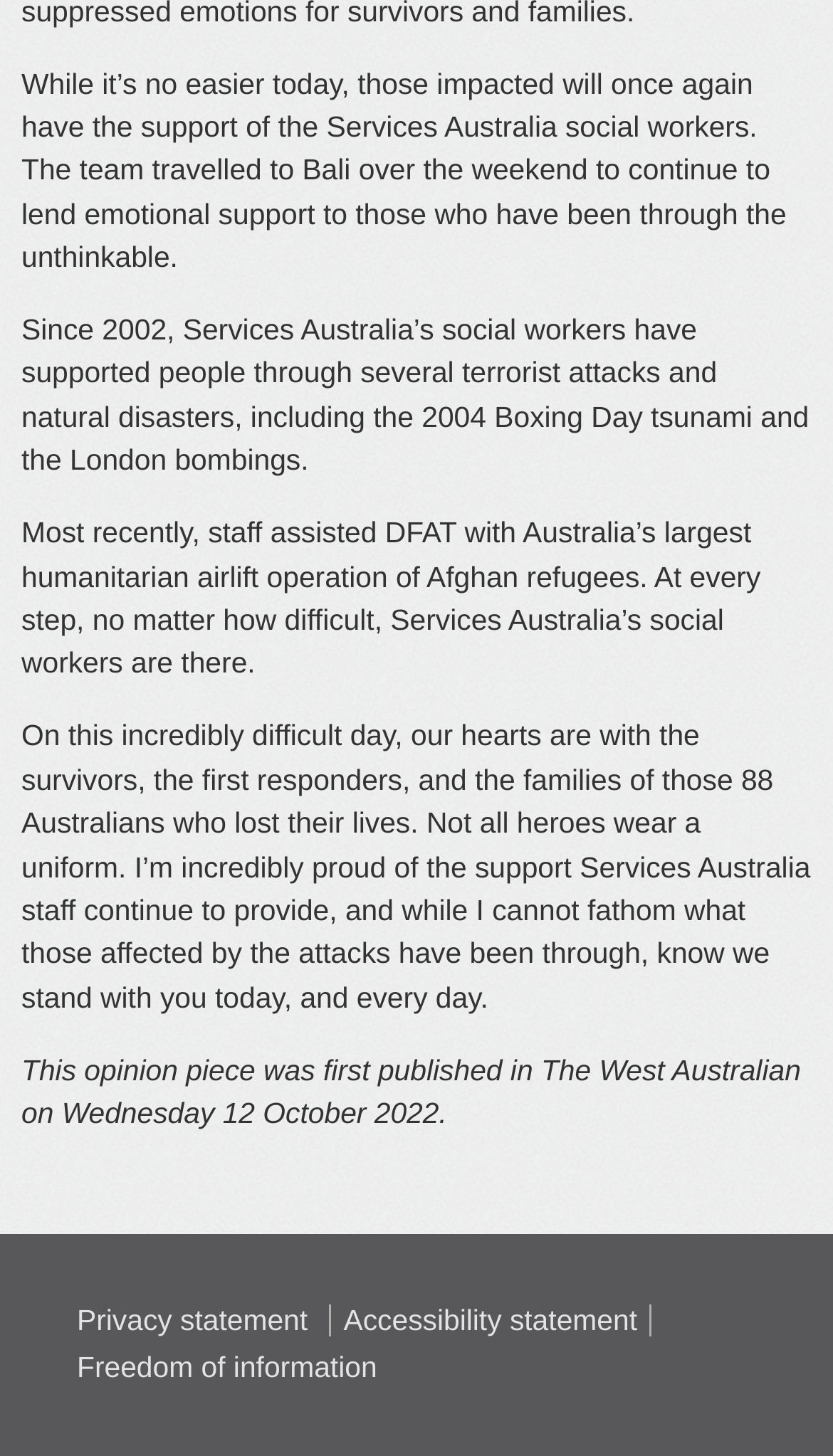Extract the bounding box for the UI element that matches this description: "Accessibility statement".

[0.397, 0.896, 0.78, 0.918]